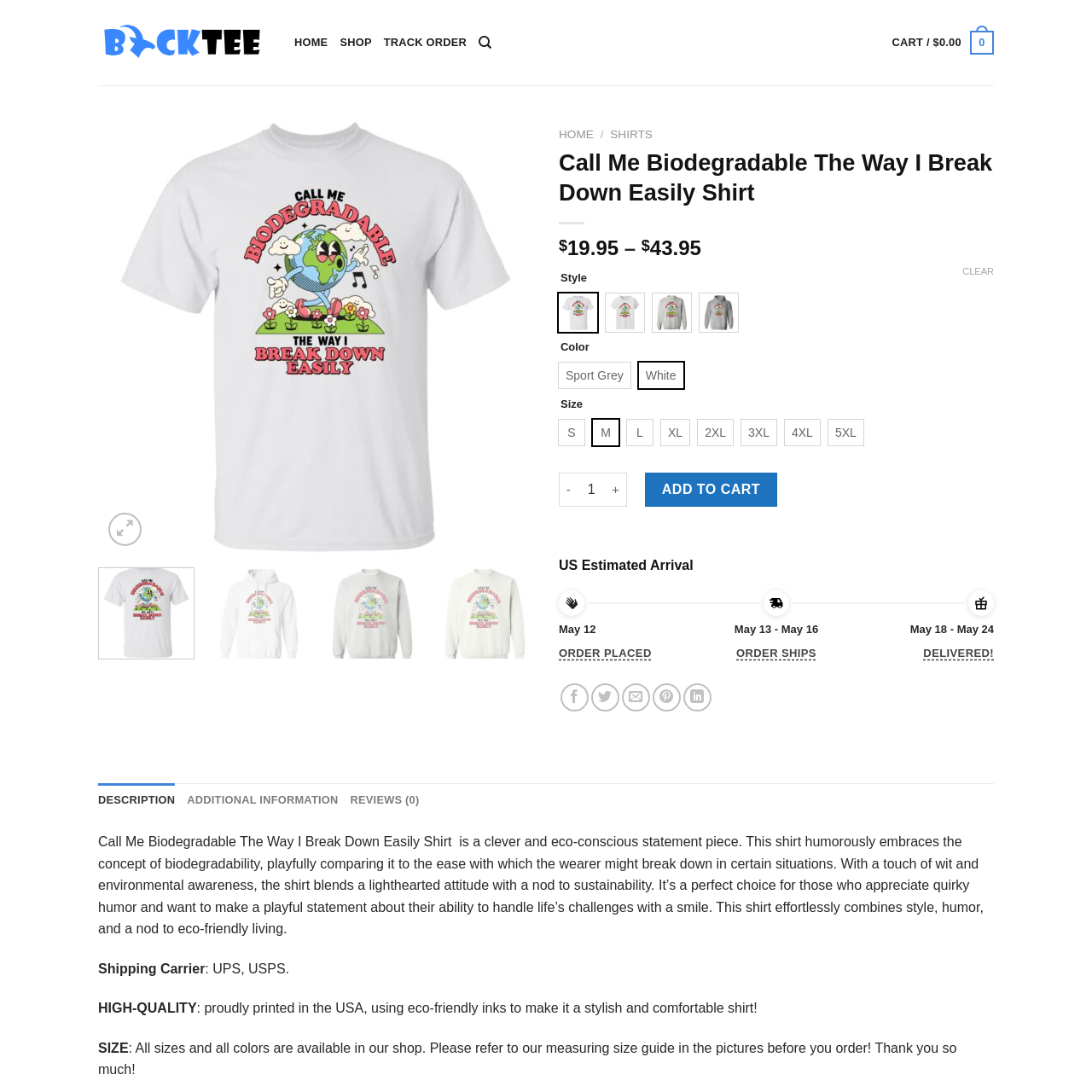Please scrutinize the image encapsulated by the red bounding box and provide an elaborate answer to the next question based on the details in the image: What is the shirt available in?

The shirt is available in various sizes and colors, ensuring a comfortable fit for everyone who wants to express their personality uniquely, regardless of their size or preferred color.